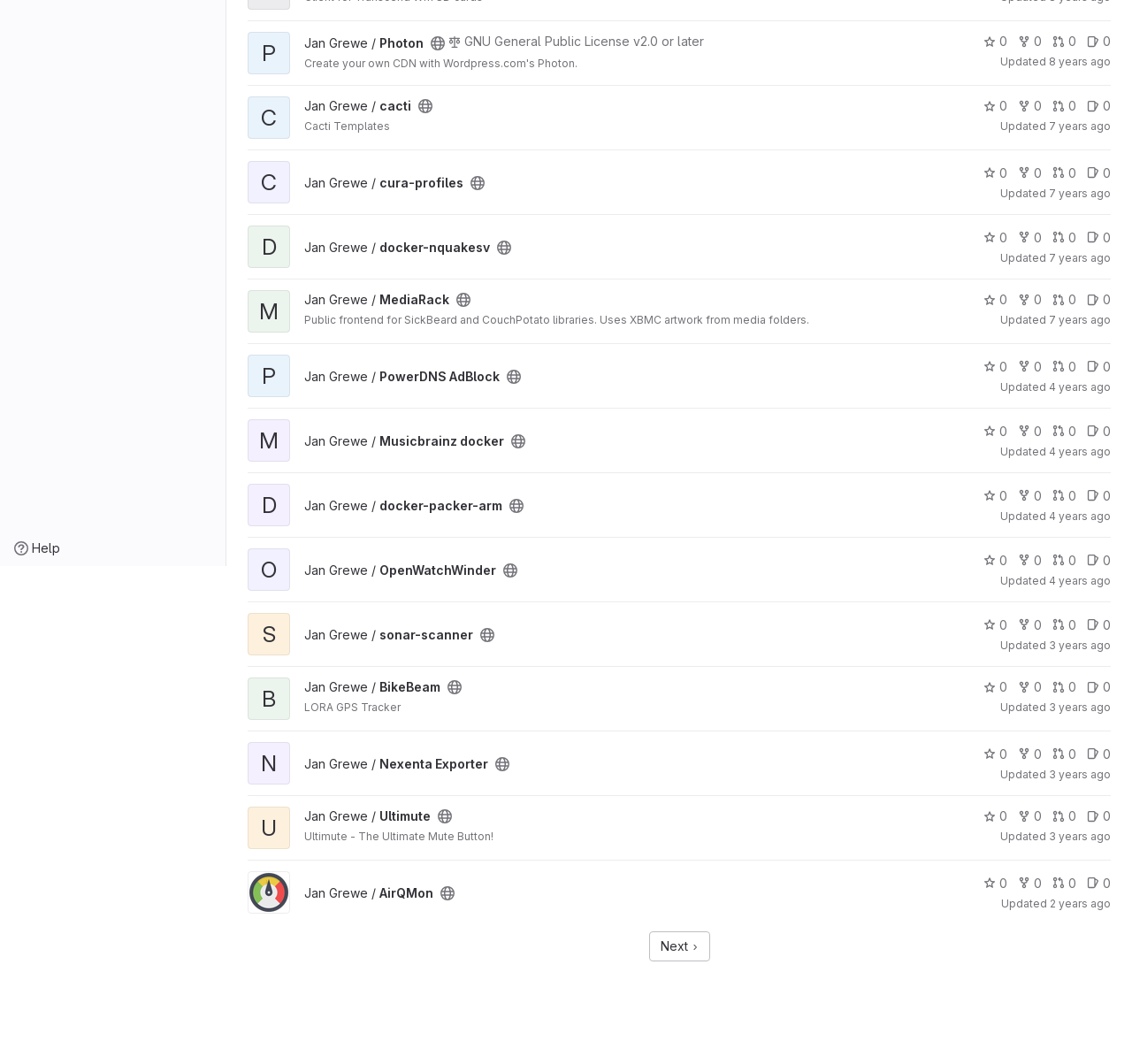Extract the bounding box coordinates for the HTML element that matches this description: "Jan Grewe / Photon". The coordinates should be four float numbers between 0 and 1, i.e., [left, top, right, bottom].

[0.269, 0.033, 0.374, 0.047]